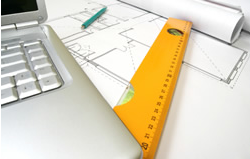Please give a succinct answer using a single word or phrase:
What is next to the scale?

A green pen